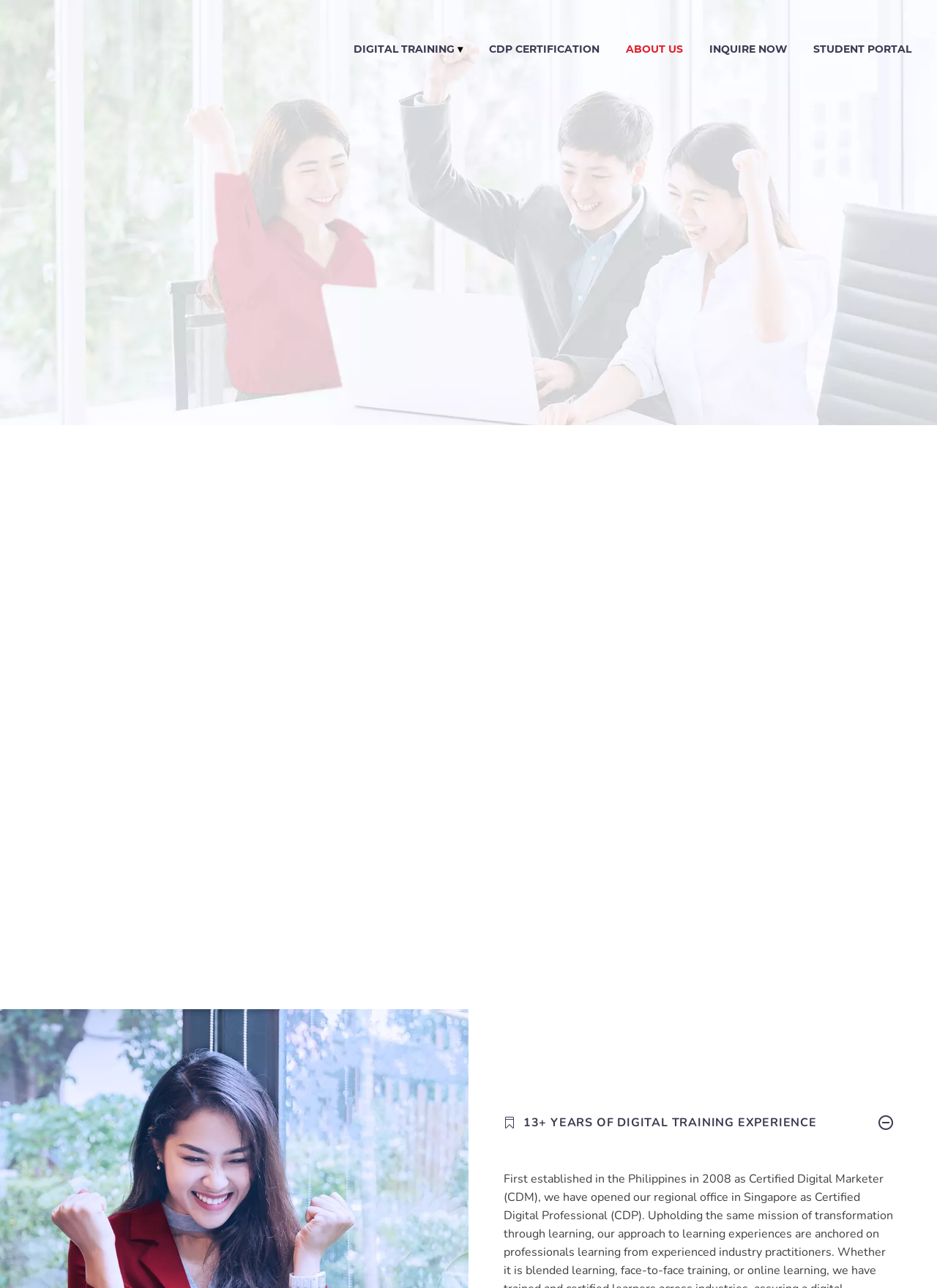Using the given description, provide the bounding box coordinates formatted as (top-left x, top-left y, bottom-right x, bottom-right y), with all values being floating point numbers between 0 and 1. Description: Inquire Now

[0.745, 0.031, 0.852, 0.045]